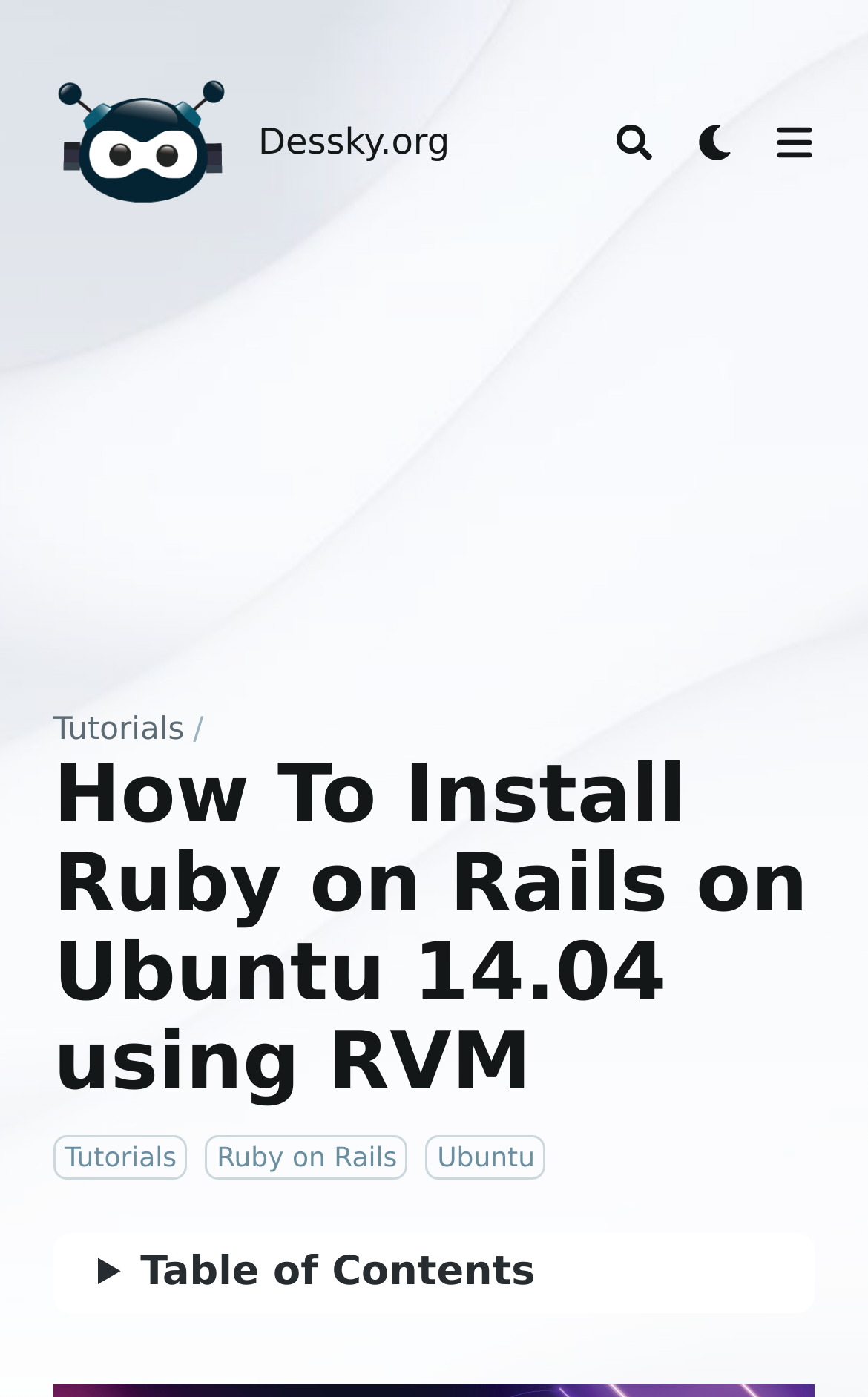Please find and generate the text of the main heading on the webpage.

How To Install Ruby on Rails on Ubuntu 14.04 using RVM